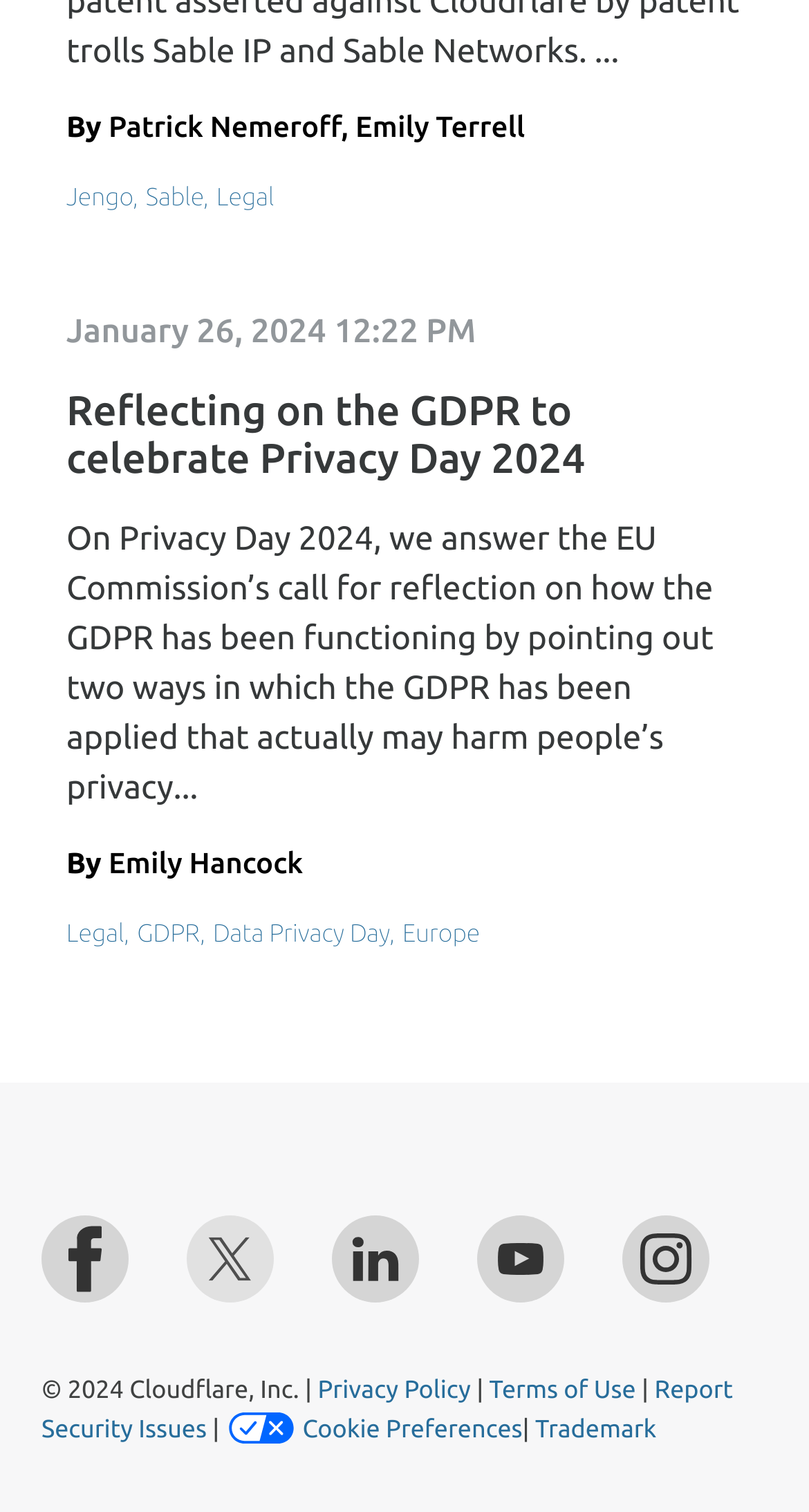Identify the bounding box of the UI element described as follows: "Our Team". Provide the coordinates as four float numbers in the range of 0 to 1 [left, top, right, bottom].

None